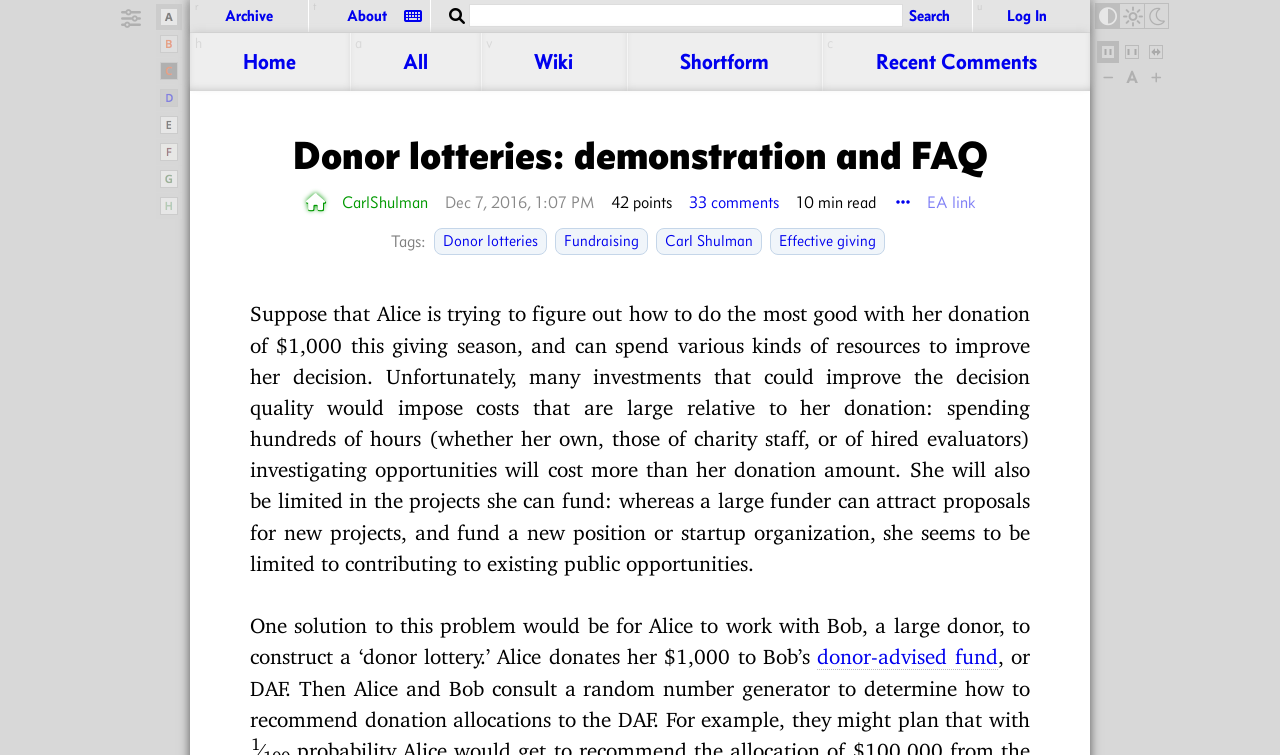Please find the bounding box coordinates for the clickable element needed to perform this instruction: "Search for a topic".

[0.366, 0.005, 0.706, 0.036]